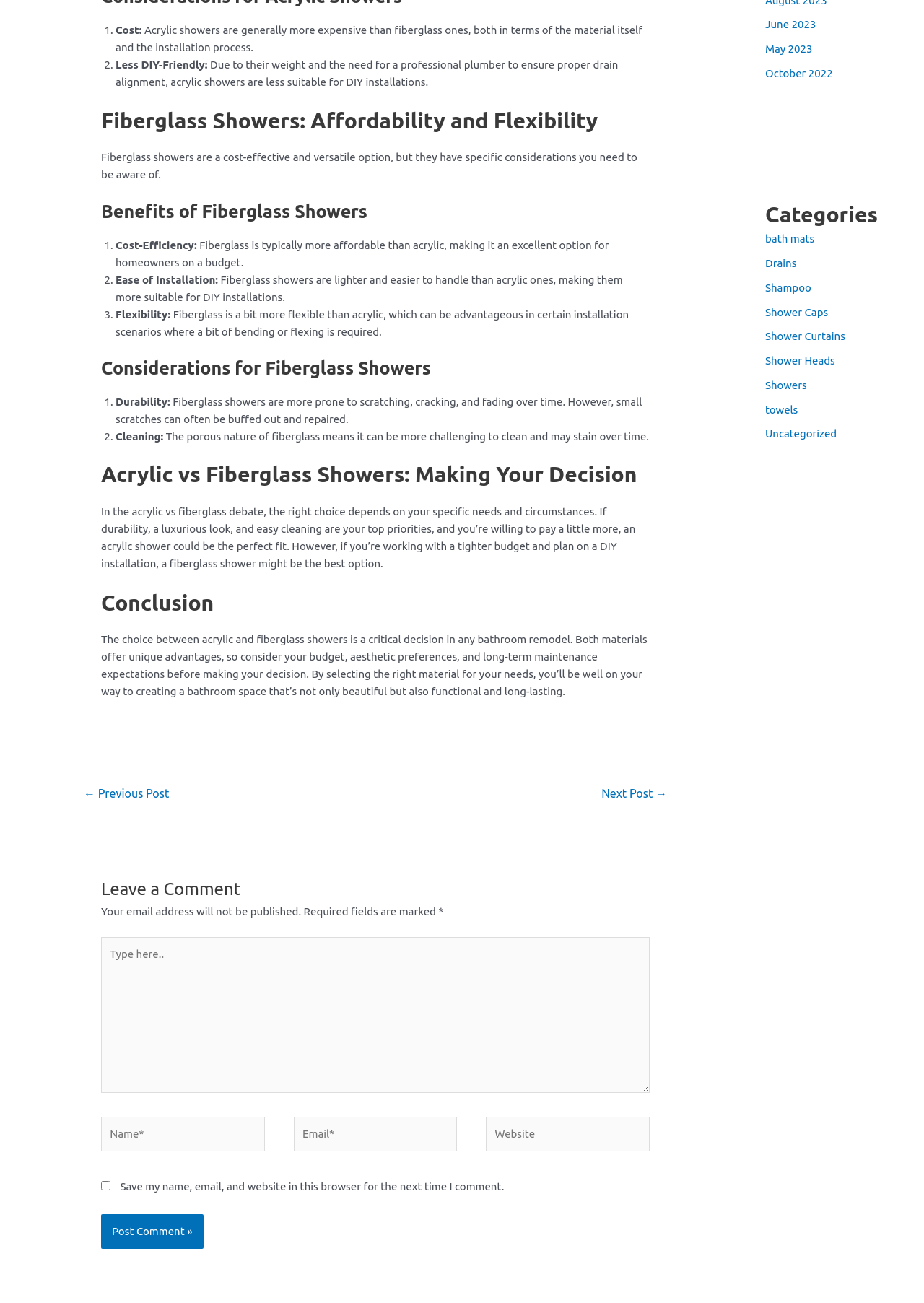Identify the bounding box coordinates of the clickable region to carry out the given instruction: "Click on the 'Shower Heads' category".

[0.828, 0.272, 0.904, 0.281]